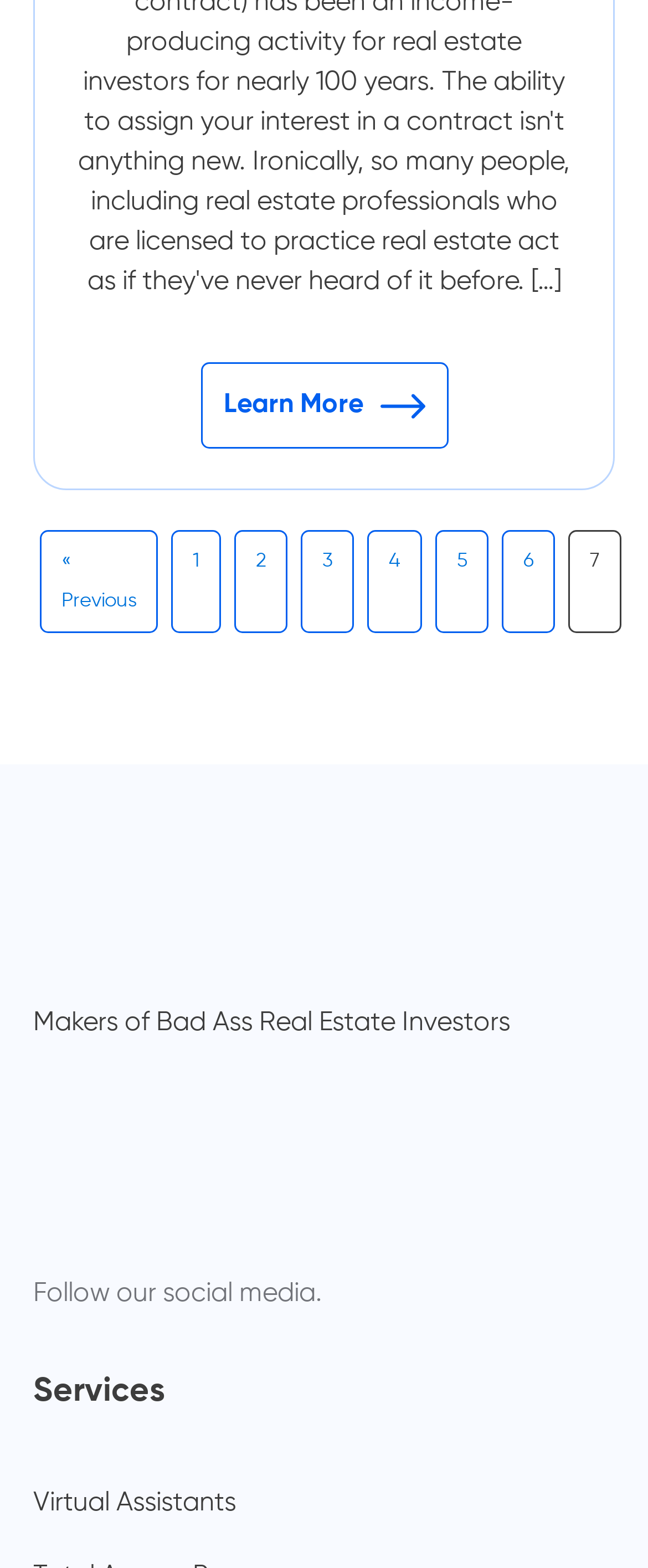Please give a succinct answer using a single word or phrase:
How many social media links are there?

5